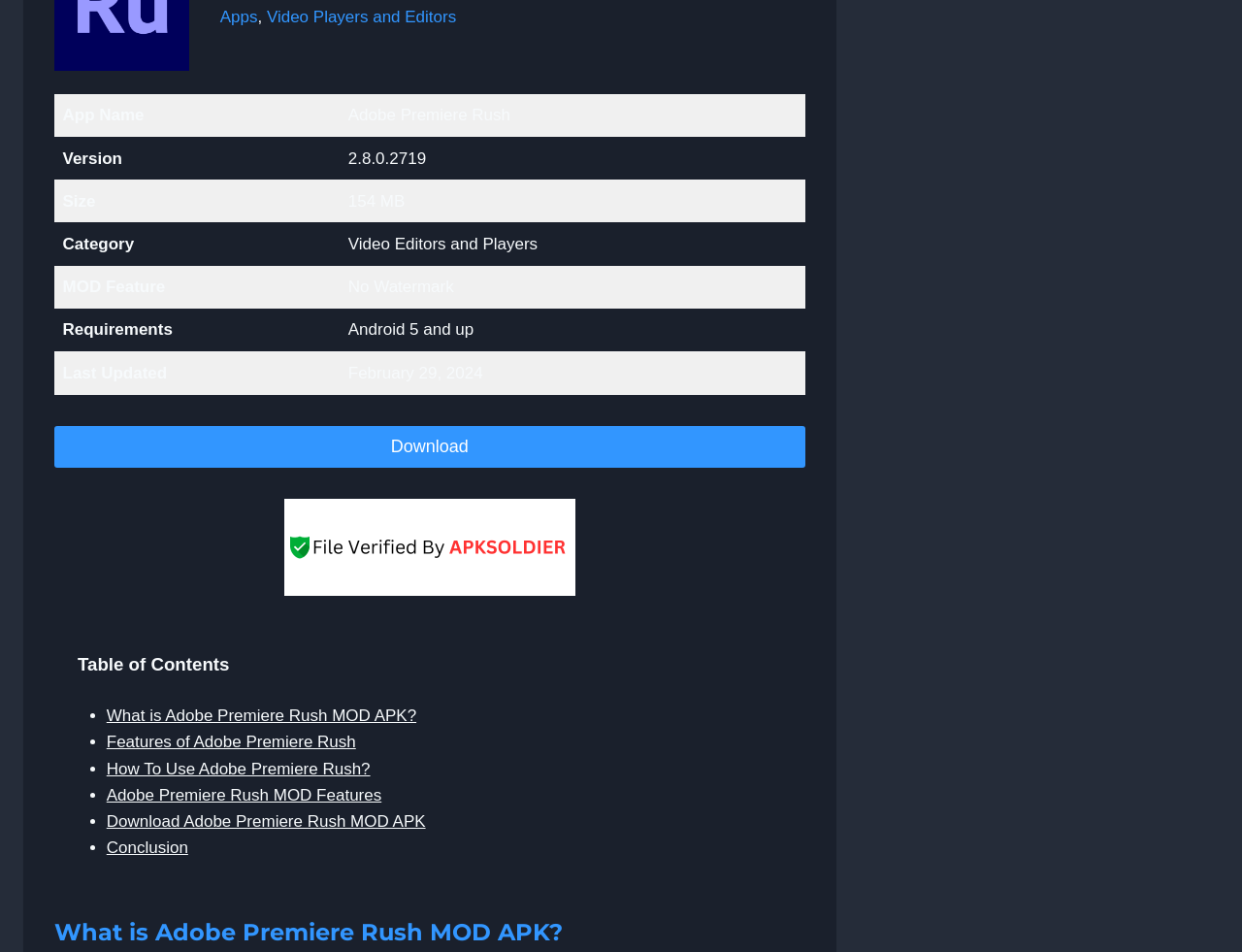Determine the bounding box coordinates for the UI element described. Format the coordinates as (top-left x, top-left y, bottom-right x, bottom-right y) and ensure all values are between 0 and 1. Element description: Video Players and Editors

[0.215, 0.008, 0.367, 0.028]